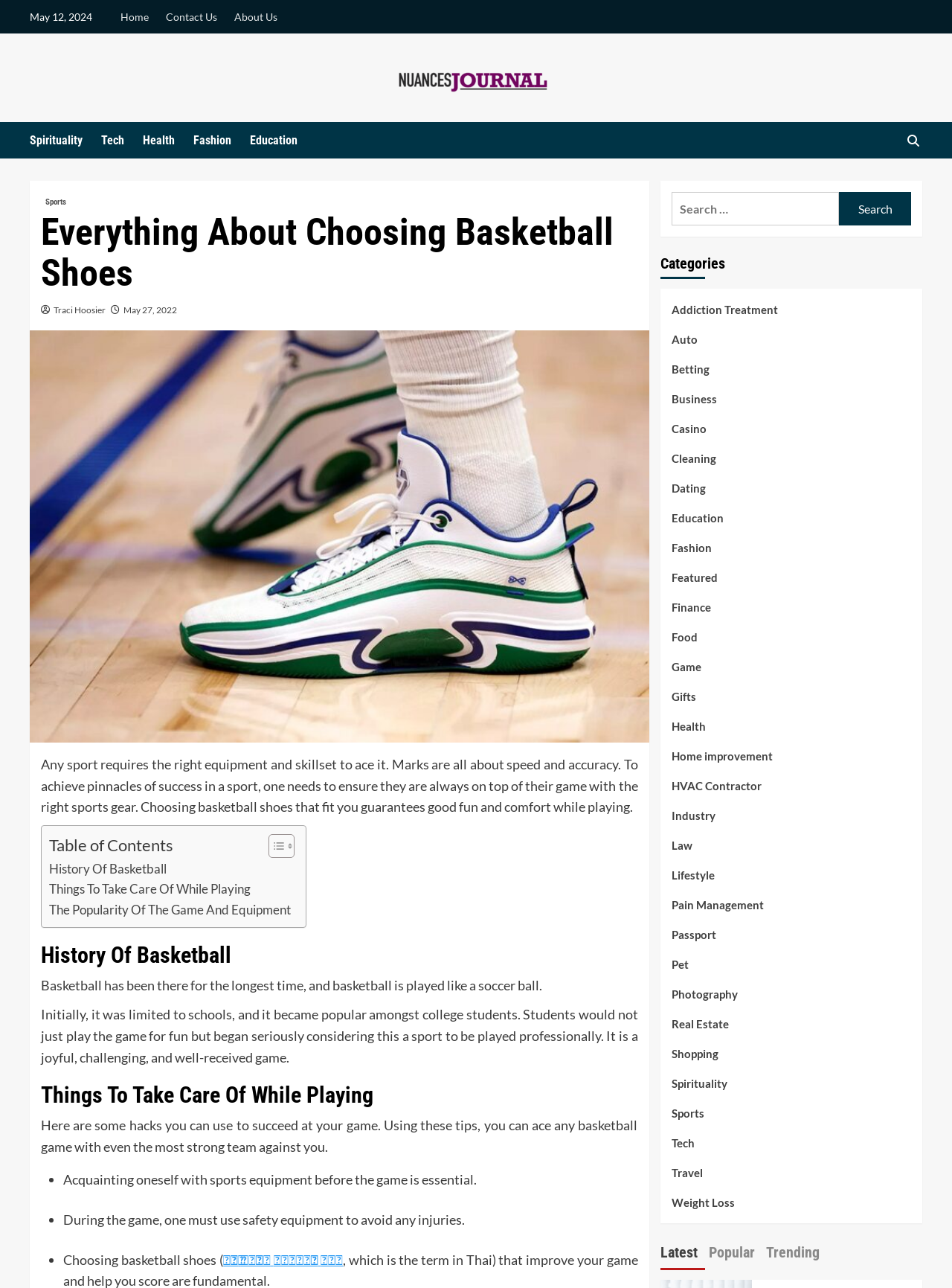Please determine the bounding box coordinates for the UI element described here. Use the format (top-left x, top-left y, bottom-right x, bottom-right y) with values bounded between 0 and 1: Terms of Use

None